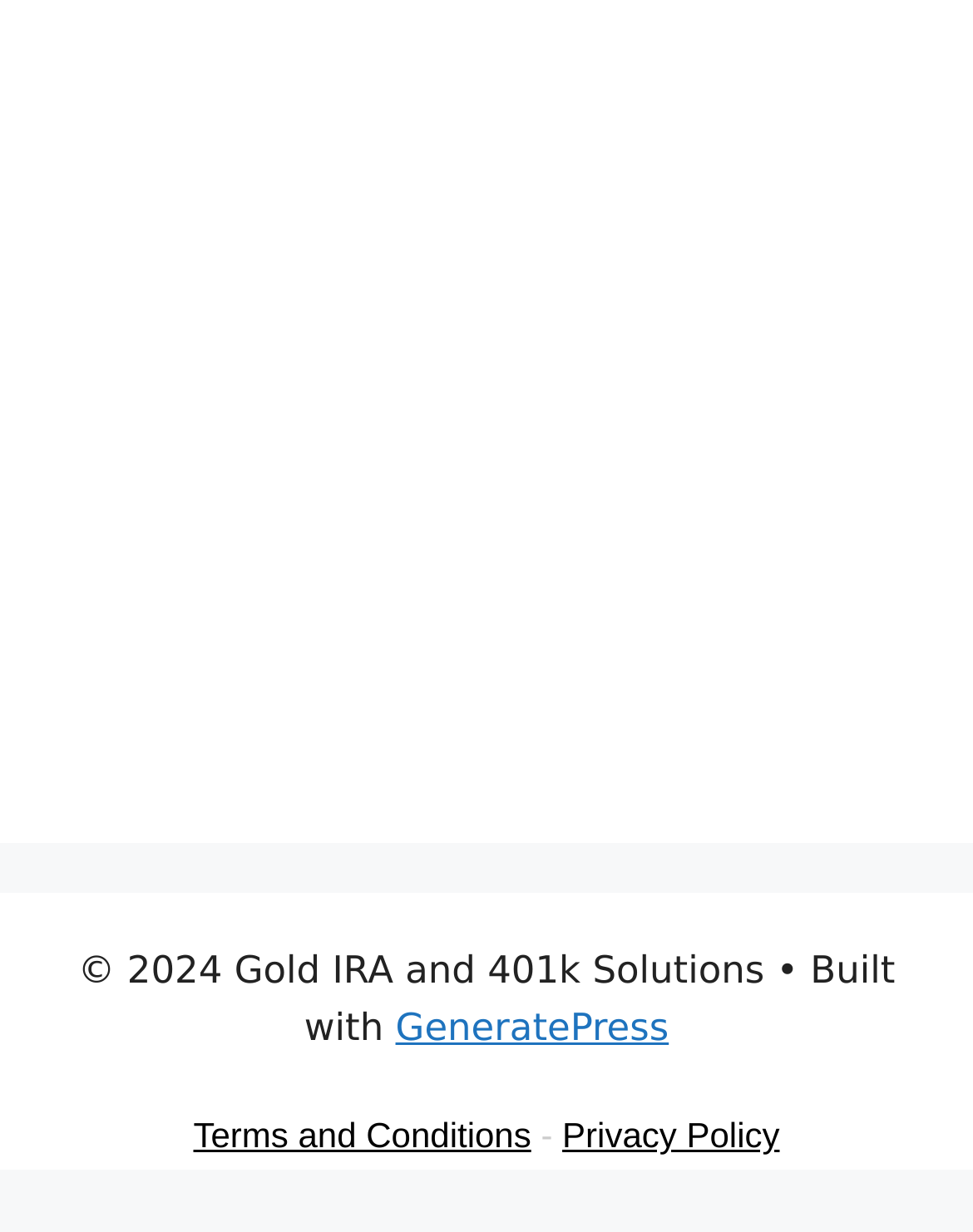Please answer the following question using a single word or phrase: 
What is the purpose of the '-' symbol?

Separator